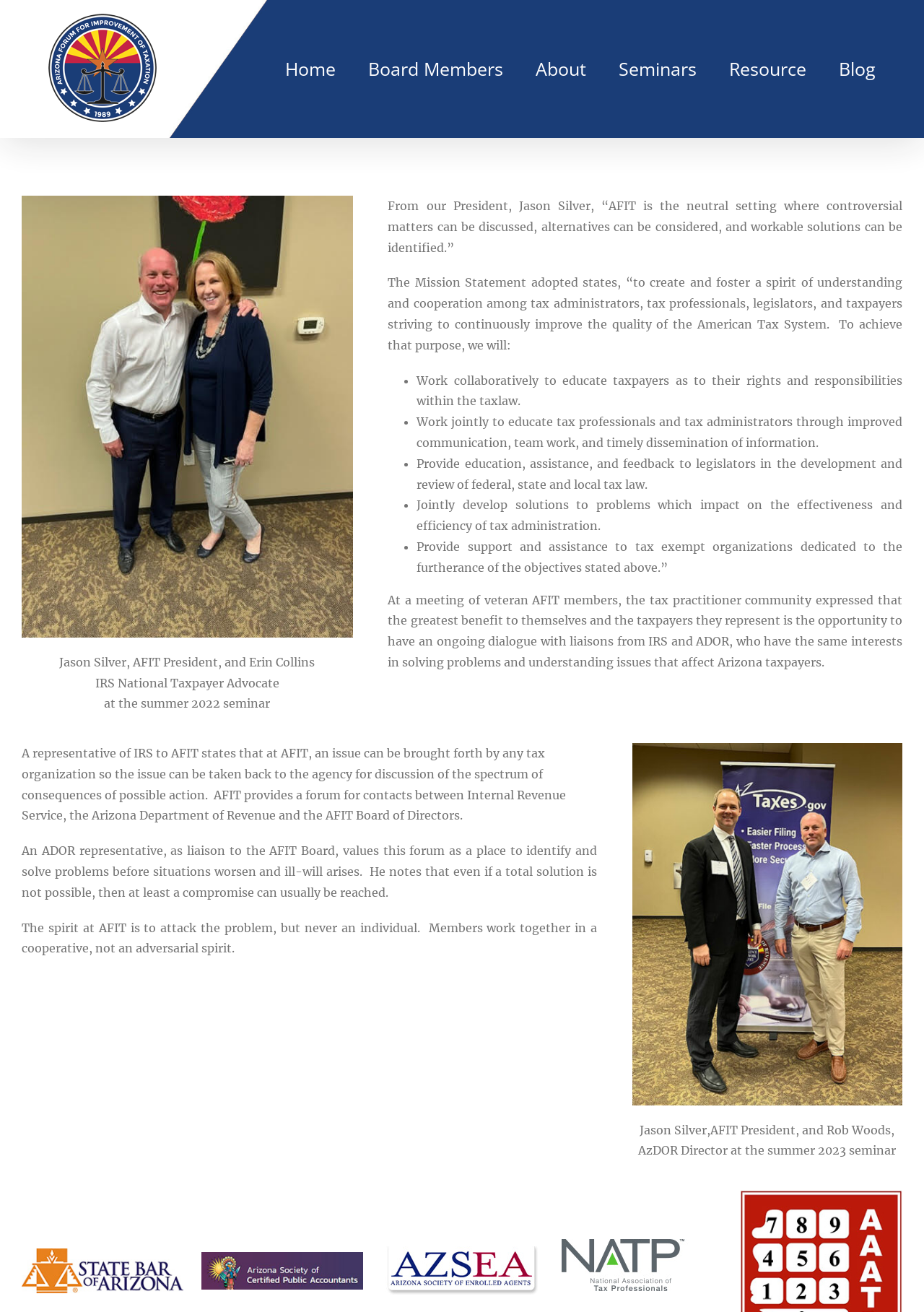Return the bounding box coordinates of the UI element that corresponds to this description: "About". The coordinates must be given as four float numbers in the range of 0 and 1, [left, top, right, bottom].

[0.58, 0.0, 0.635, 0.105]